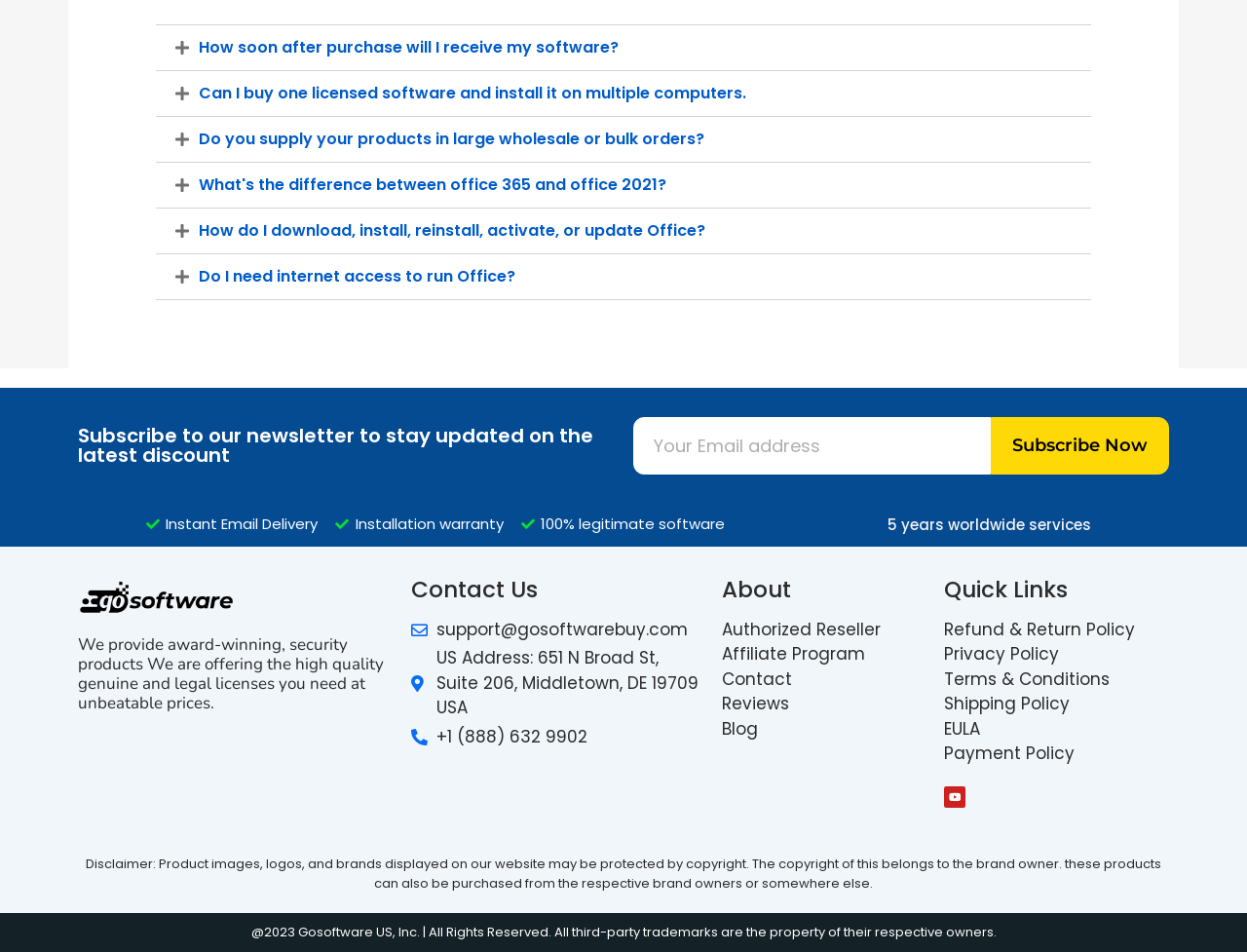What is the purpose of the newsletter subscription?
Could you please answer the question thoroughly and with as much detail as possible?

The newsletter subscription is likely used to keep users informed about the latest discounts and promotions offered by the website, as indicated by the heading 'Subscribe to our newsletter to stay updated on the latest discount'.